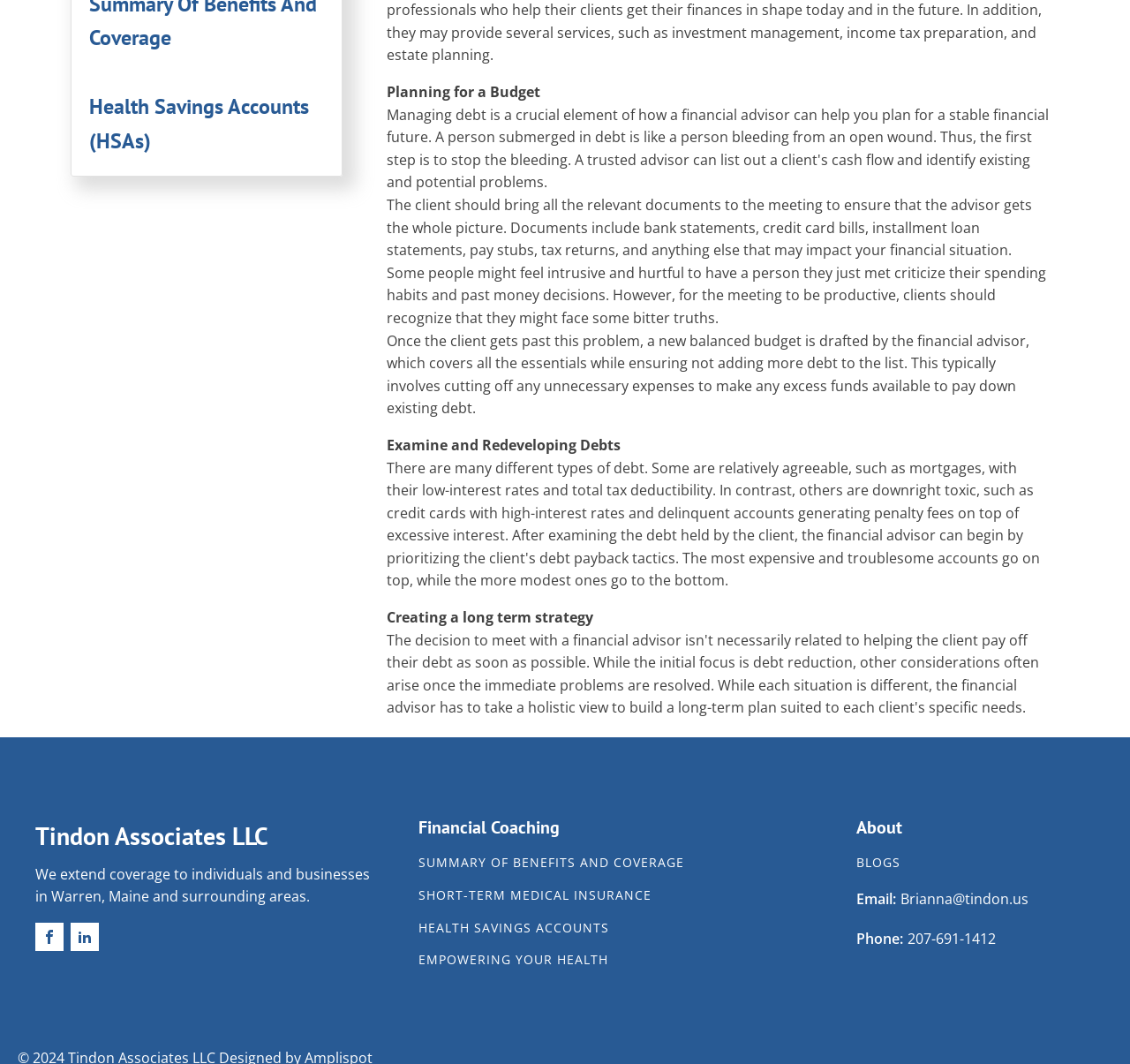Determine the bounding box coordinates for the area you should click to complete the following instruction: "Click on 'Health Savings Accounts (HSAs)' link".

[0.063, 0.068, 0.302, 0.165]